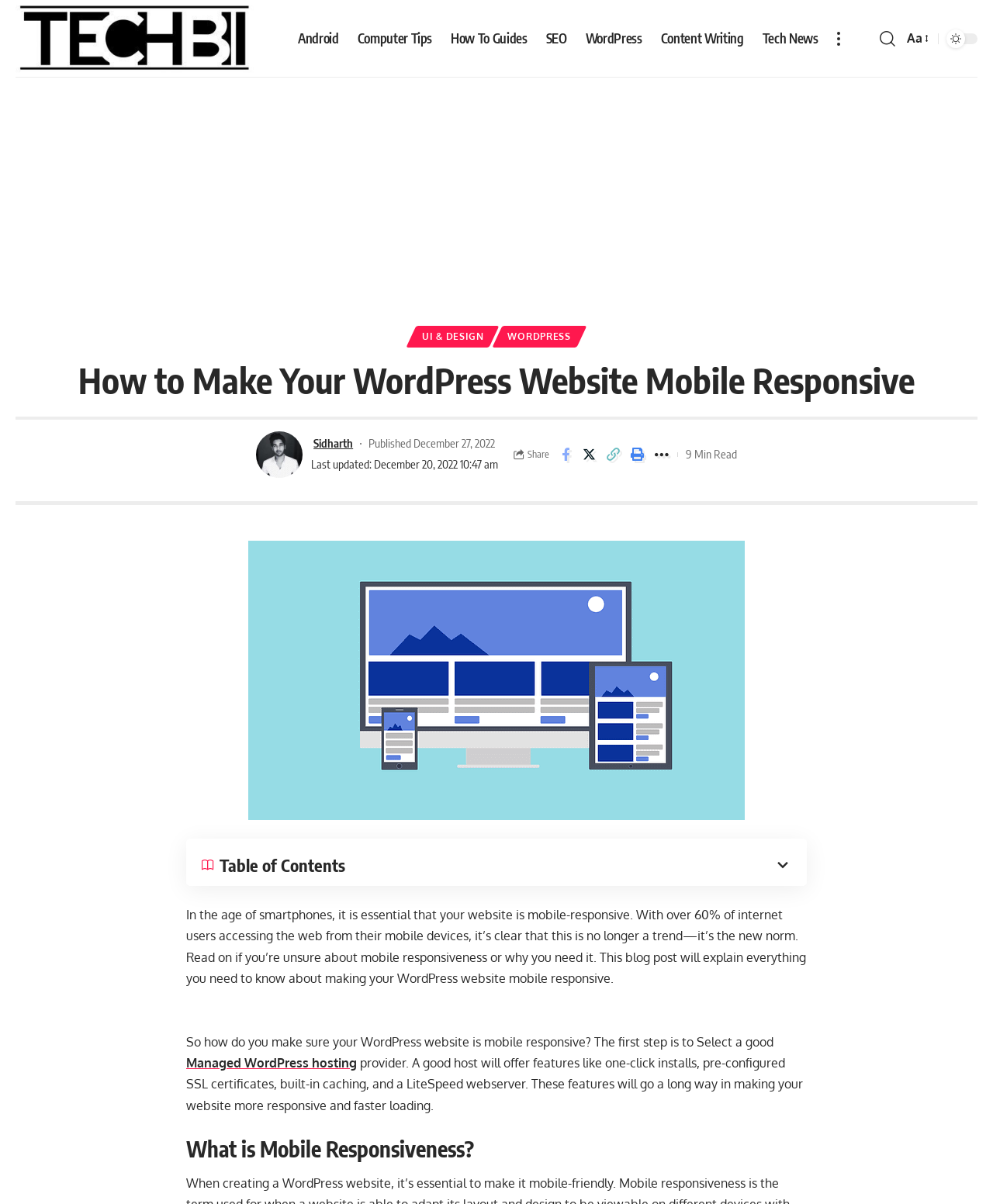What is the estimated reading time of this blog post?
Please provide a single word or phrase as your answer based on the screenshot.

9 Min Read